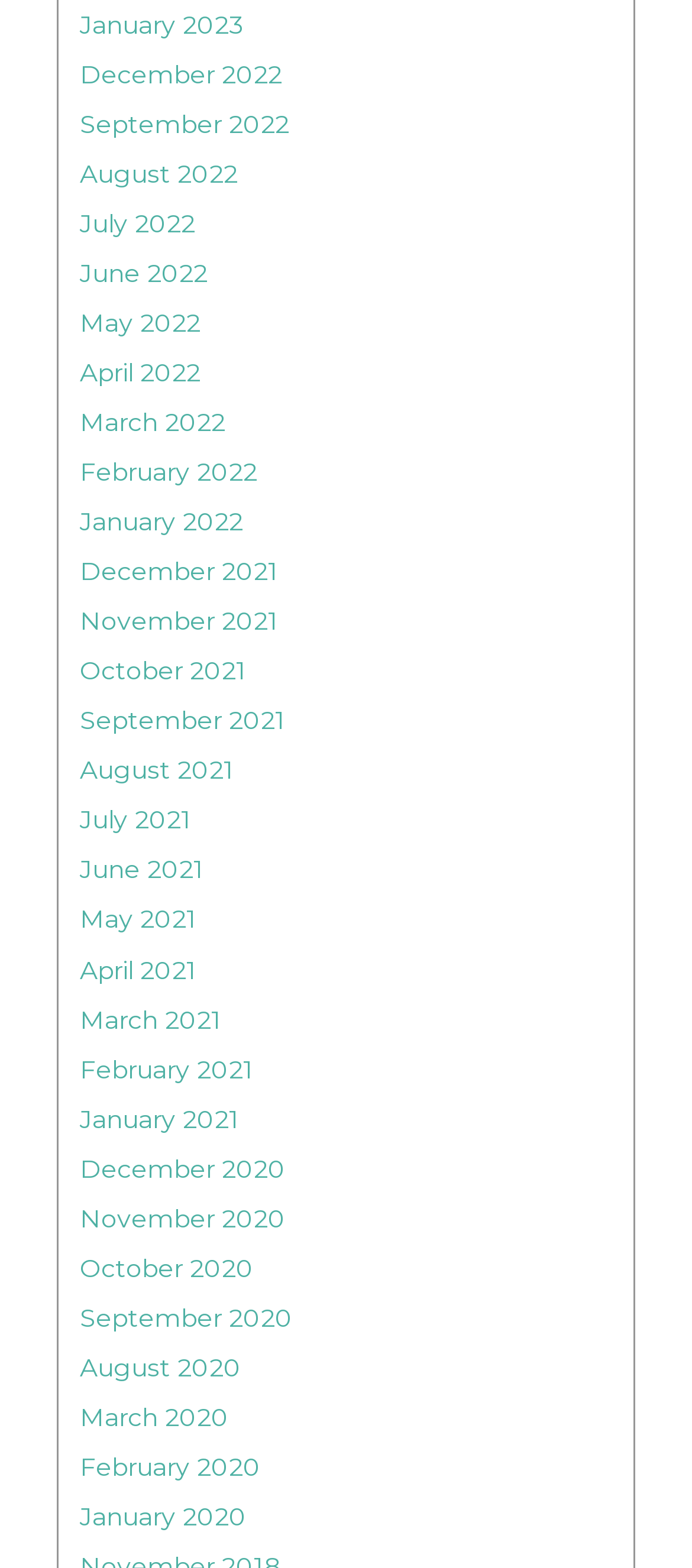Provide the bounding box coordinates for the area that should be clicked to complete the instruction: "View January 2023".

[0.115, 0.005, 0.351, 0.027]